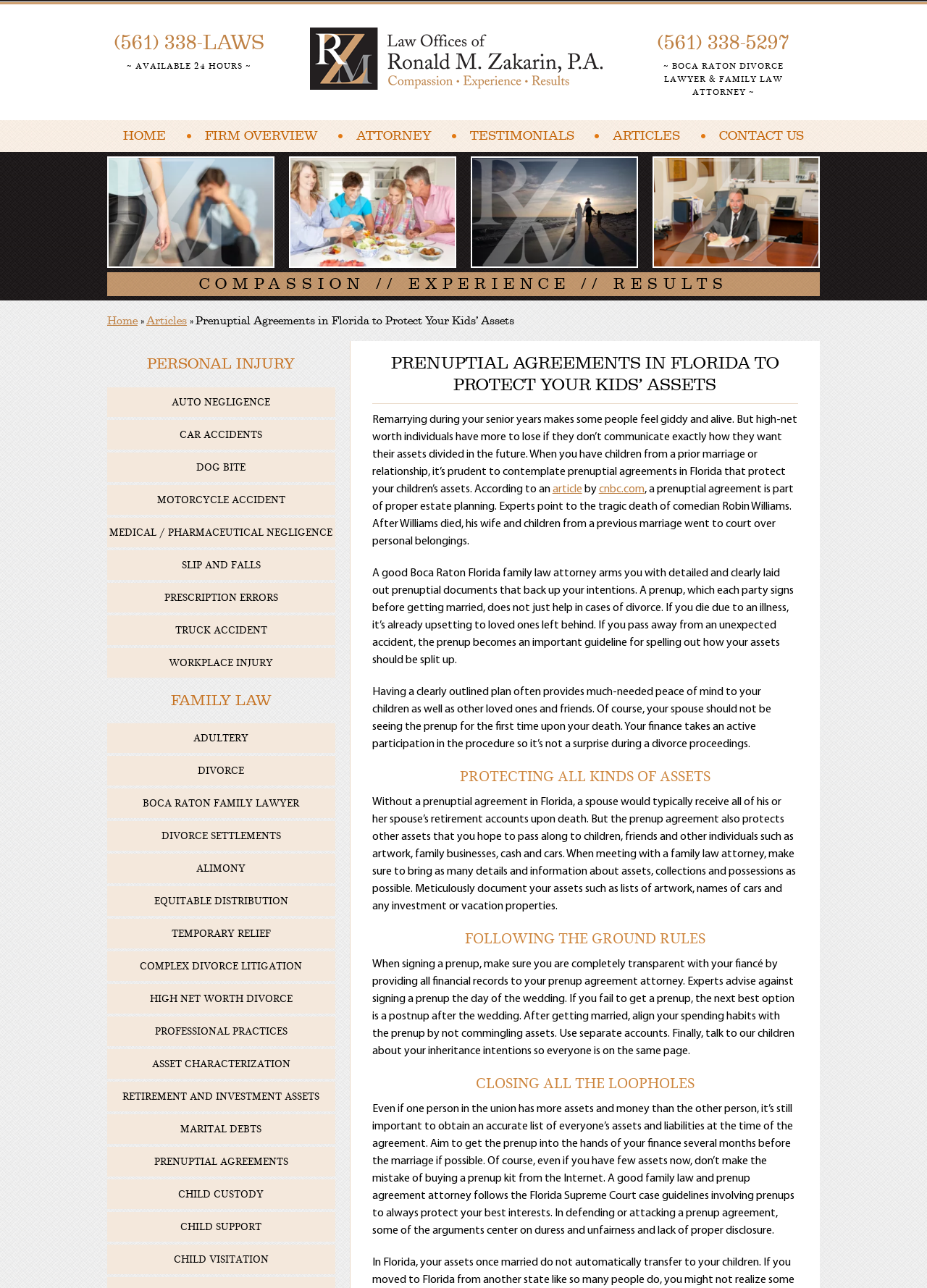Please extract the title of the webpage.

PRENUPTIAL AGREEMENTS IN FLORIDA TO PROTECT YOUR KIDS’ ASSETS